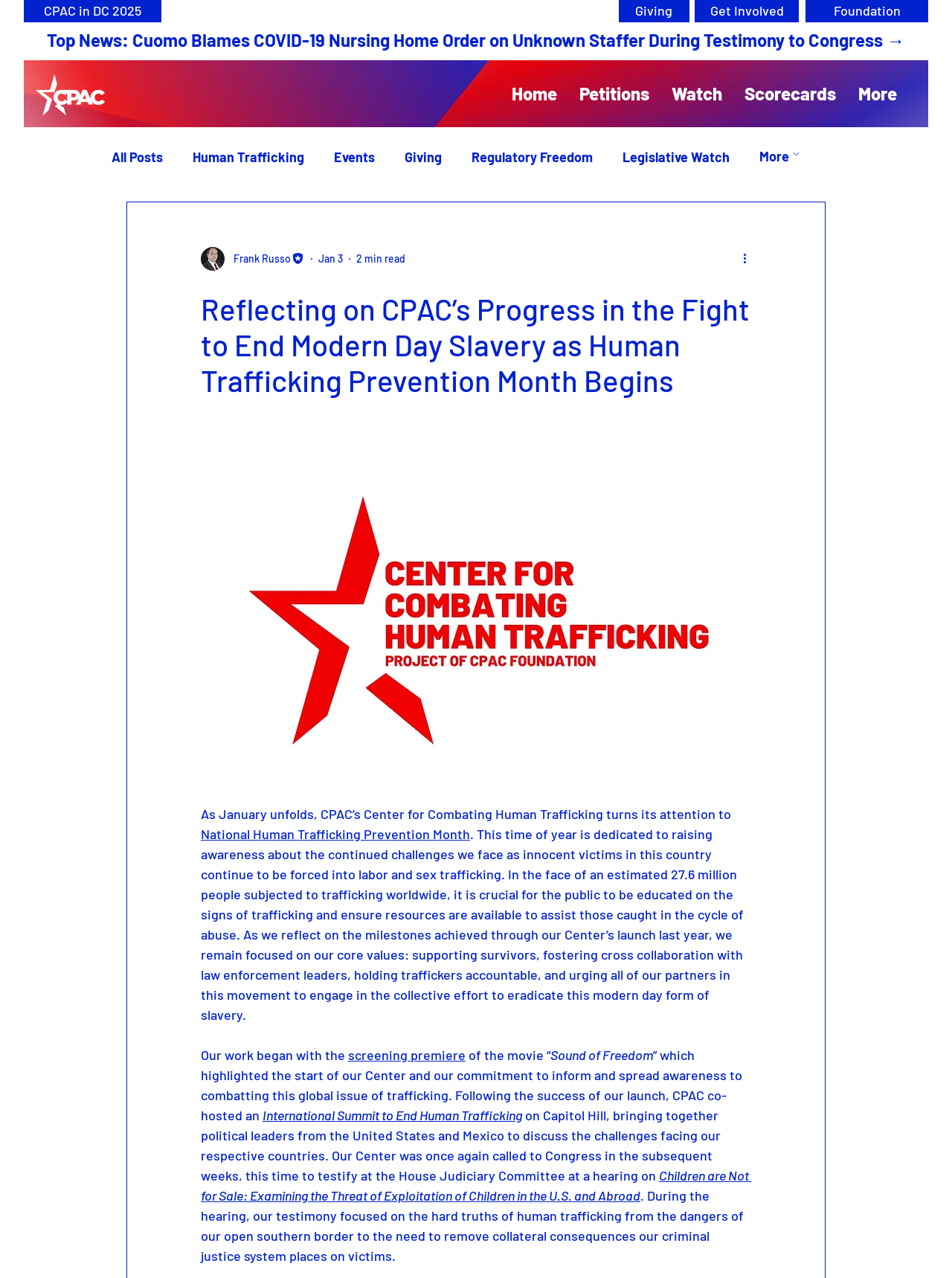What is the topic of the hearing mentioned in the webpage?
Based on the visual information, provide a detailed and comprehensive answer.

The webpage states that 'Our Center was once again called to Congress in the subsequent weeks, this time to testify at the House Judiciary Committee at a hearing on Children are Not for Sale: Examining the Threat of Exploitation of Children in the U.S. and Abroad', indicating that the topic of the hearing is Children are Not for Sale.